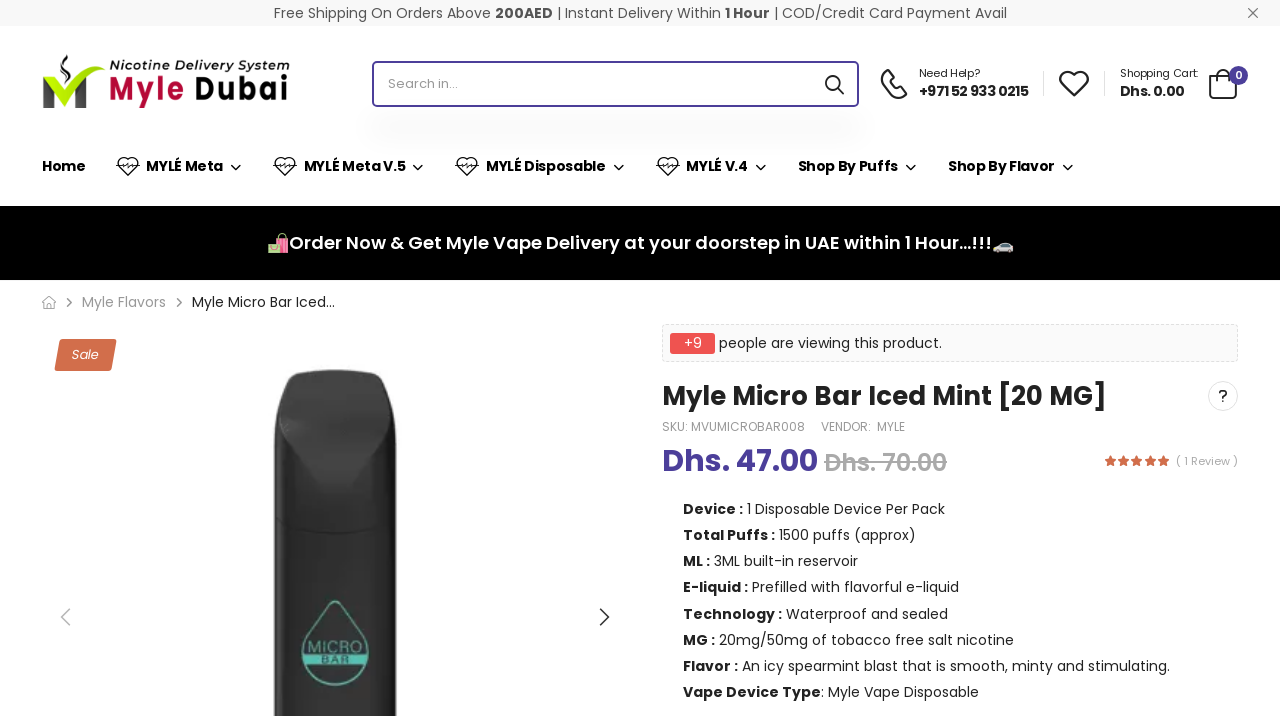How many puffs does Myle Micro Bar Iced Mint have?
Identify the answer in the screenshot and reply with a single word or phrase.

1500 puffs